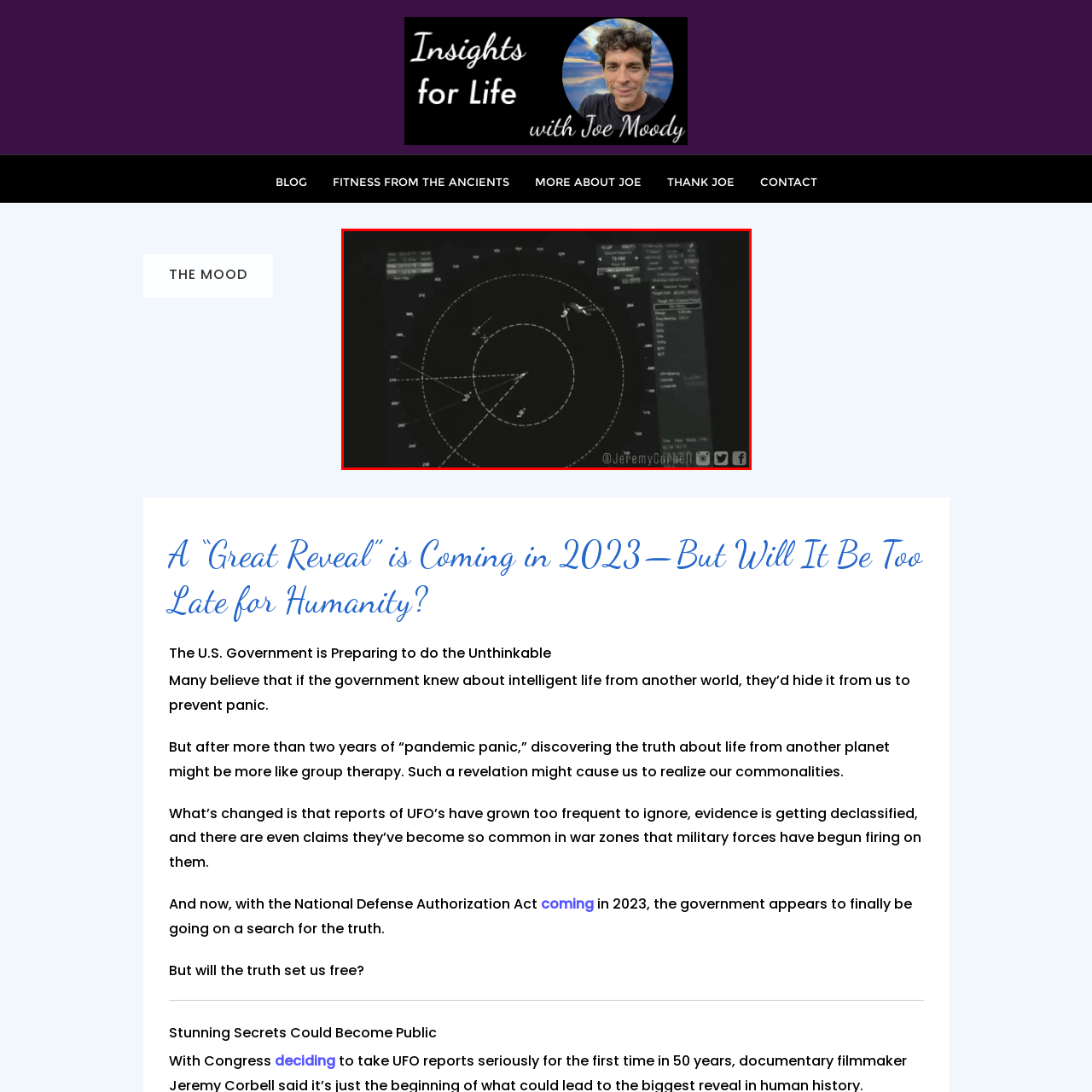Pay attention to the image highlighted by the red border, What type of data is likely provided by the readouts in the upper section? Please give a one-word or short phrase answer.

real-time data